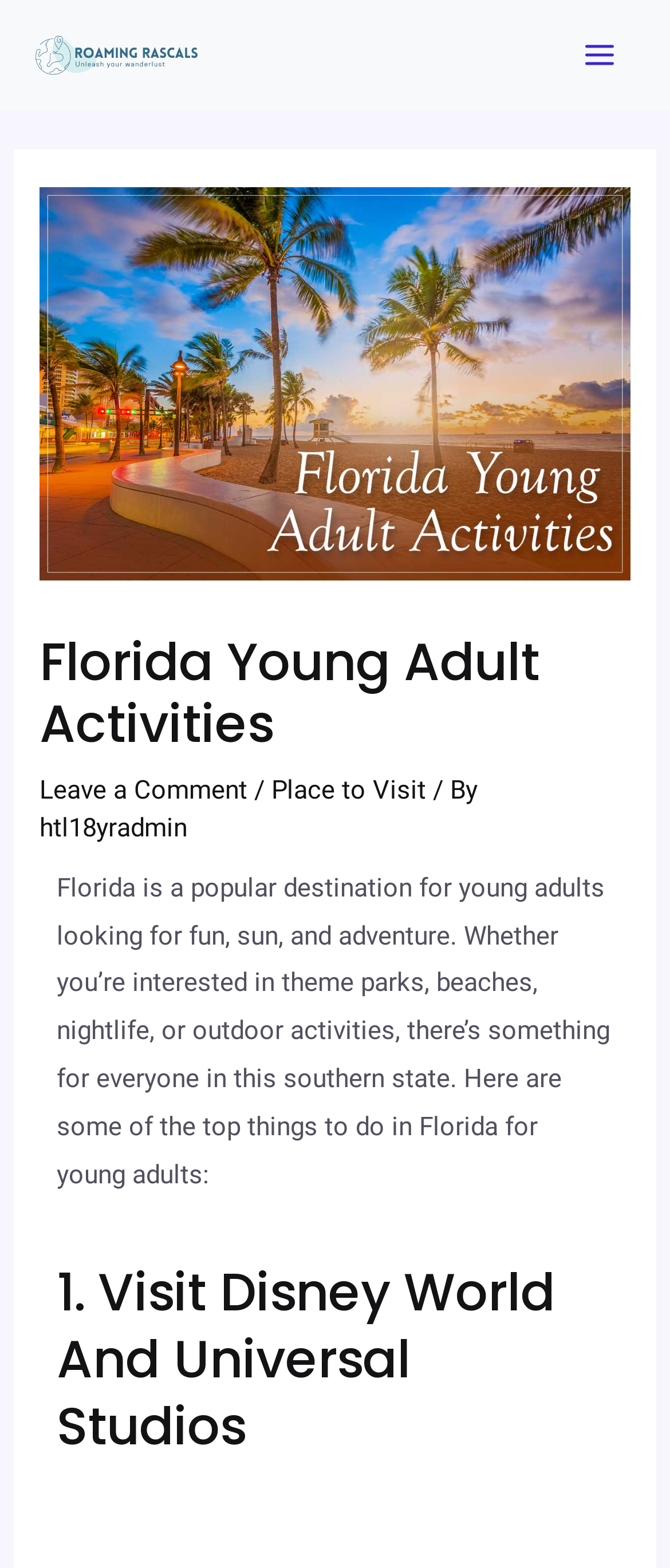Respond with a single word or phrase to the following question:
Is the main menu expanded?

No